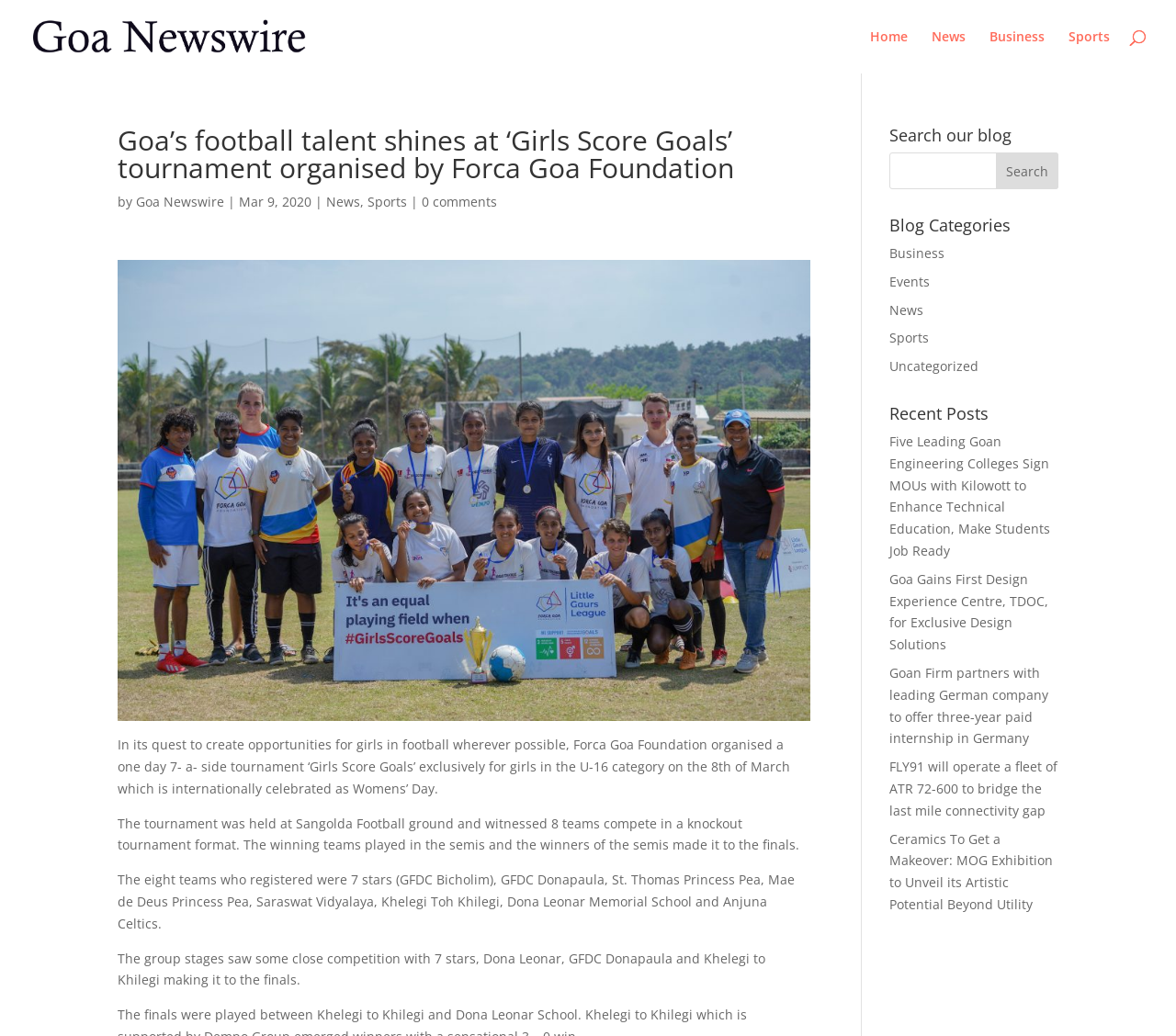Please provide the bounding box coordinates for the UI element as described: "0 comments". The coordinates must be four floats between 0 and 1, represented as [left, top, right, bottom].

[0.359, 0.186, 0.423, 0.203]